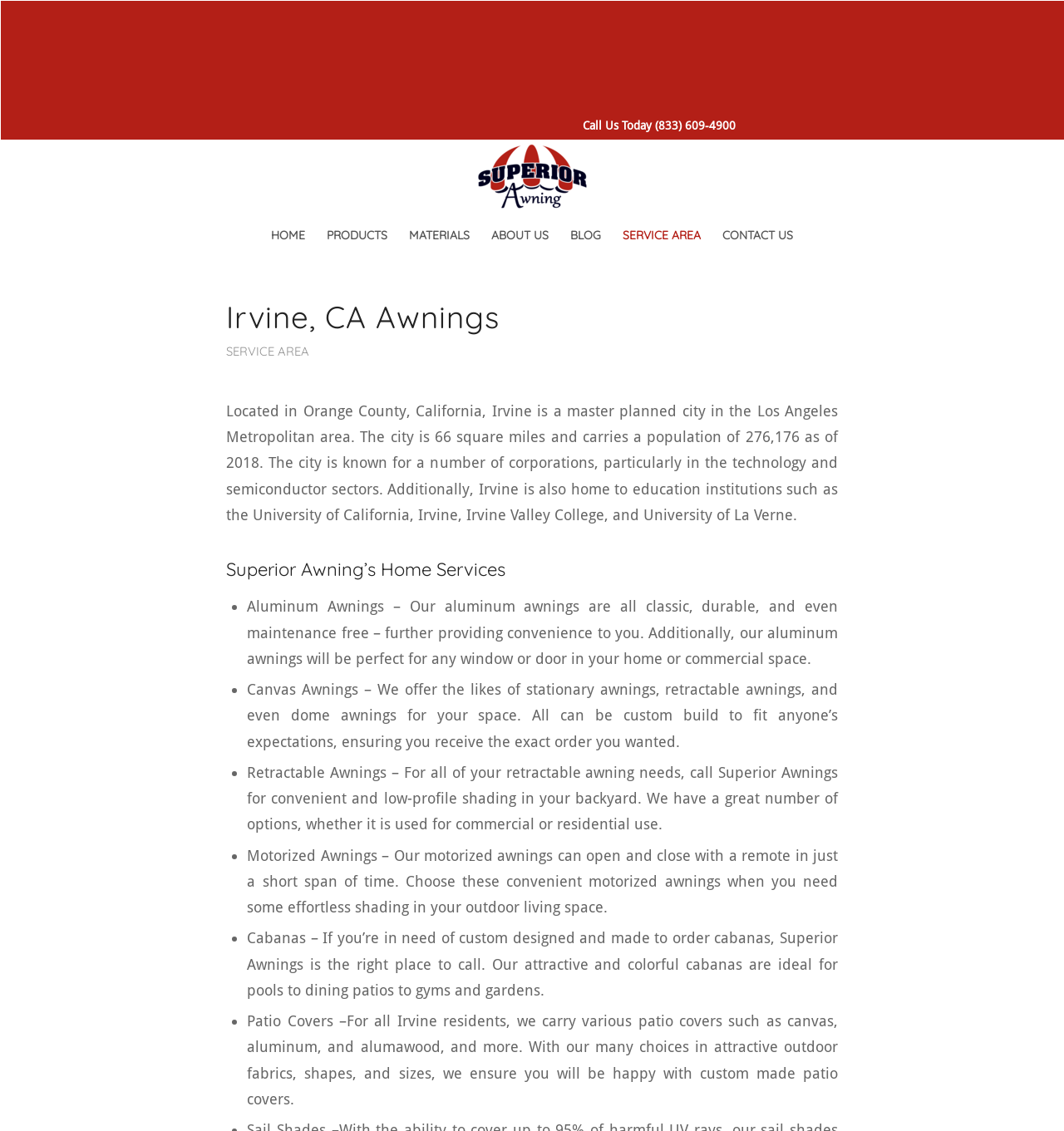What is the phone number to call?
Based on the screenshot, answer the question with a single word or phrase.

(833) 609-4900